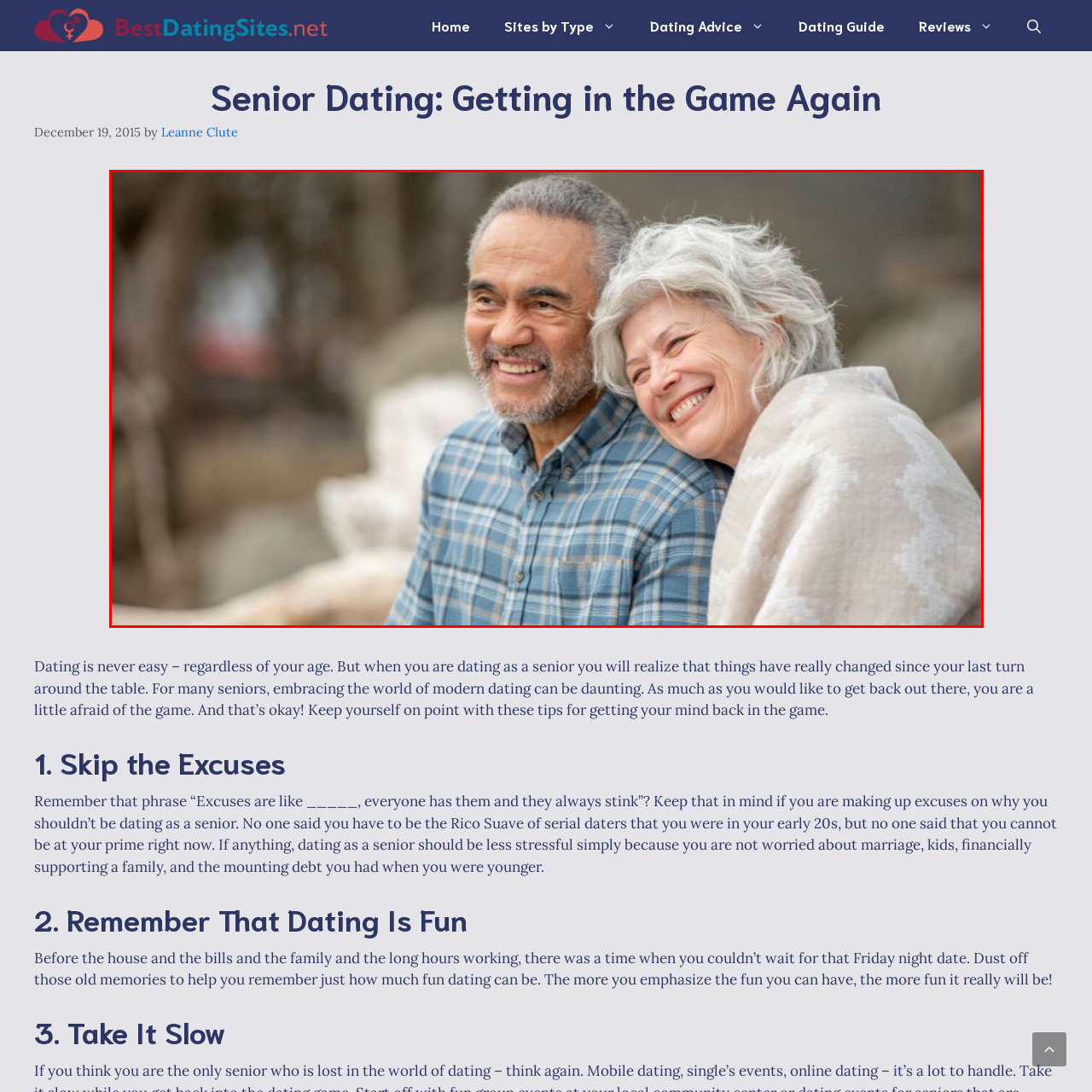Focus on the image marked by the red bounding box and offer an in-depth answer to the subsequent question based on the visual content: What are the couple wrapped in?

The caption states that the couple are 'wrapped in a cozy blanket', which implies that they are surrounded by a warm and comfortable blanket.